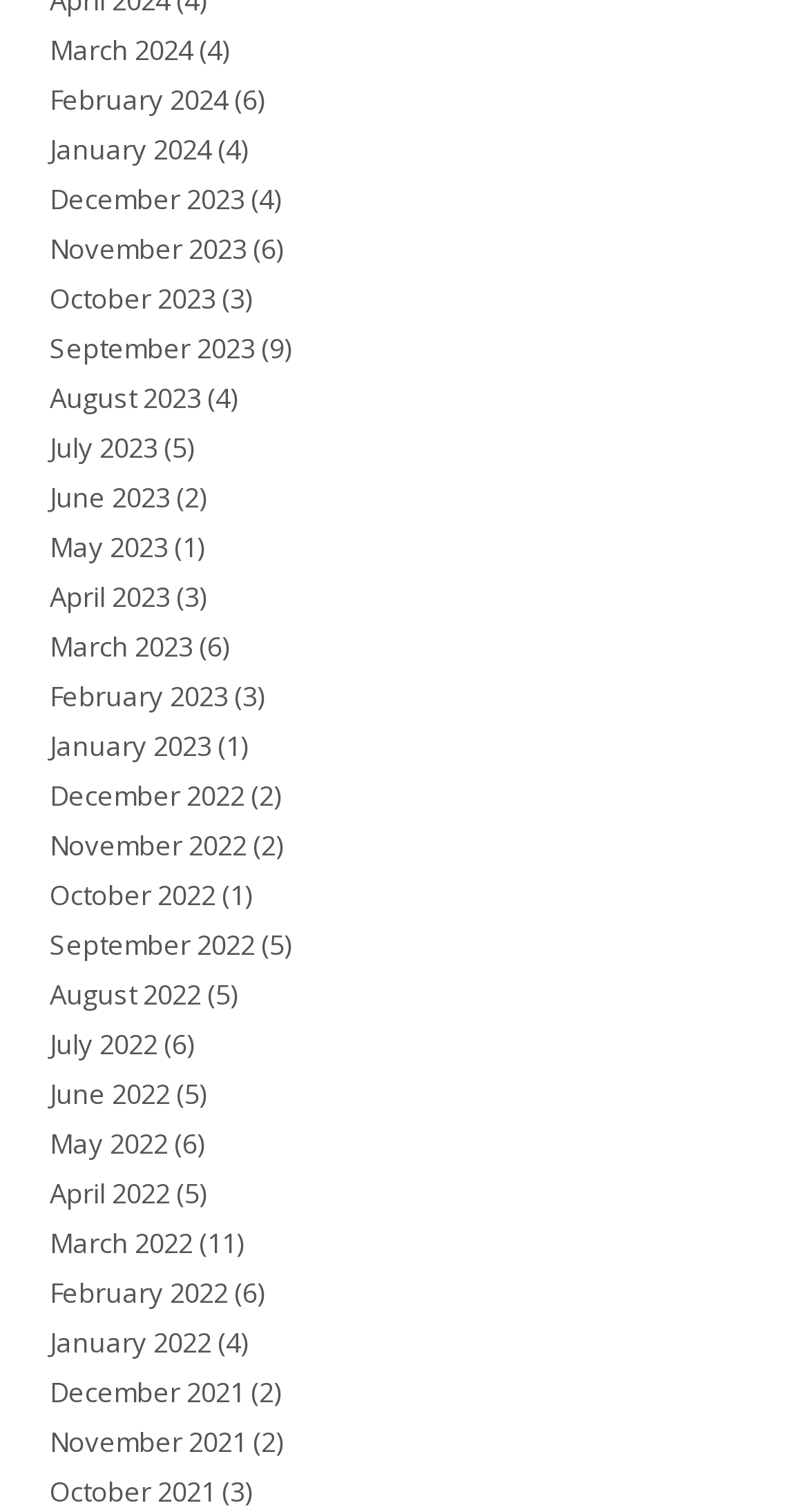Determine the bounding box of the UI component based on this description: "November 2023". The bounding box coordinates should be four float values between 0 and 1, i.e., [left, top, right, bottom].

[0.062, 0.152, 0.305, 0.177]